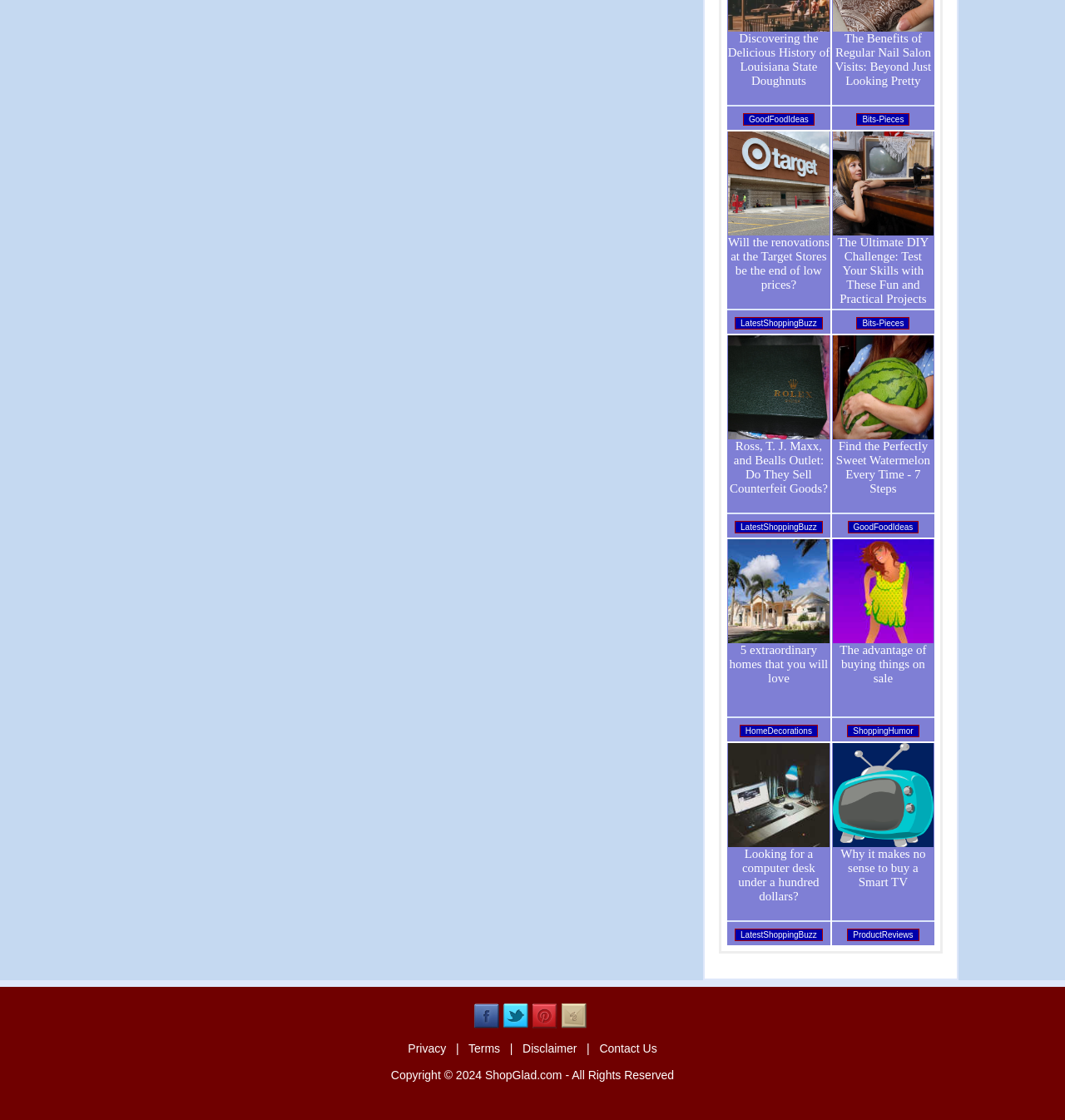Please specify the bounding box coordinates in the format (top-left x, top-left y, bottom-right x, bottom-right y), with all values as floating point numbers between 0 and 1. Identify the bounding box of the UI element described by: Contact Us

[0.563, 0.93, 0.617, 0.942]